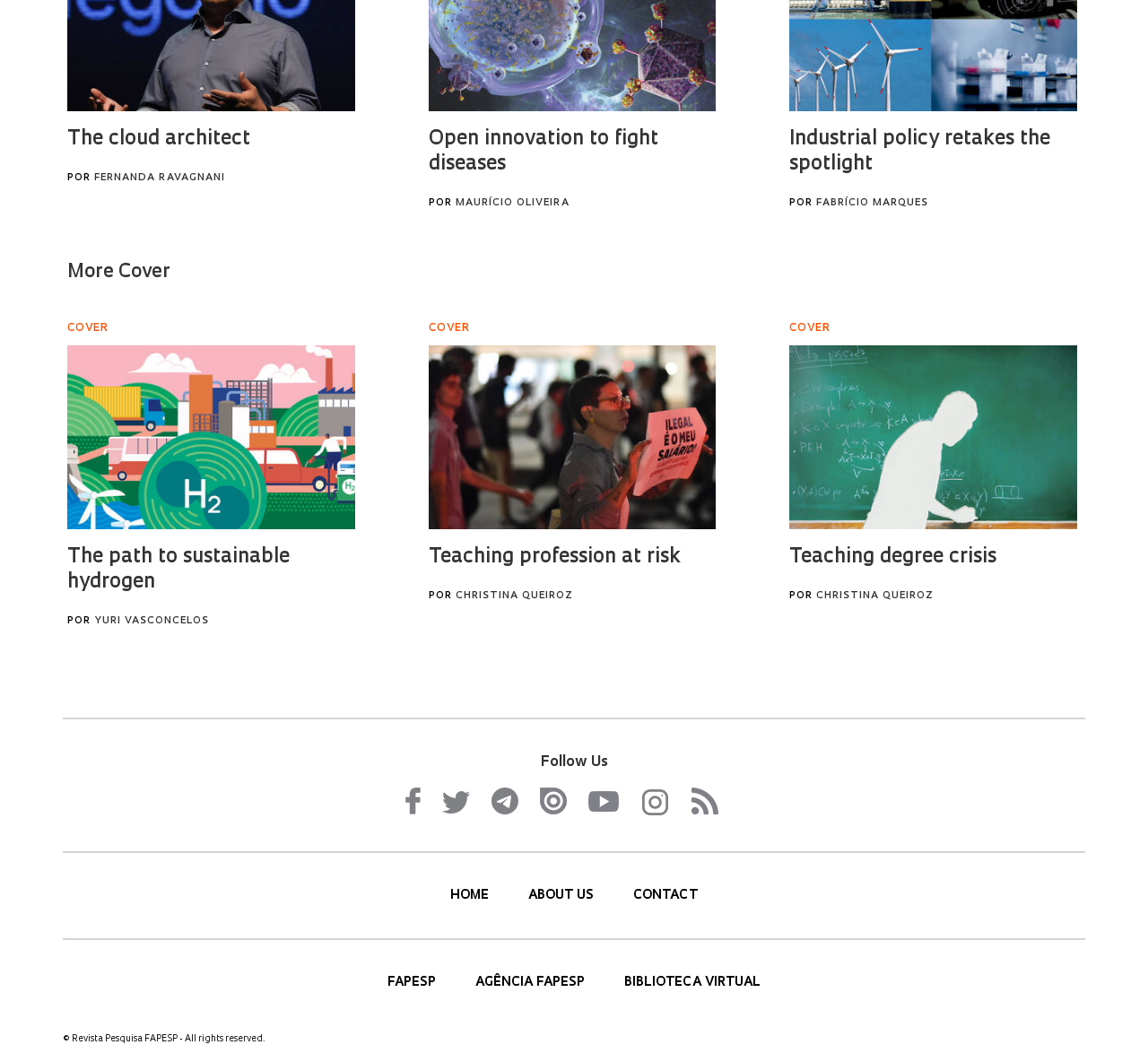Given the element description, predict the bounding box coordinates in the format (top-left x, top-left y, bottom-right x, bottom-right y). Make sure all values are between 0 and 1. Here is the element description: title="Facebook"

[0.353, 0.742, 0.366, 0.768]